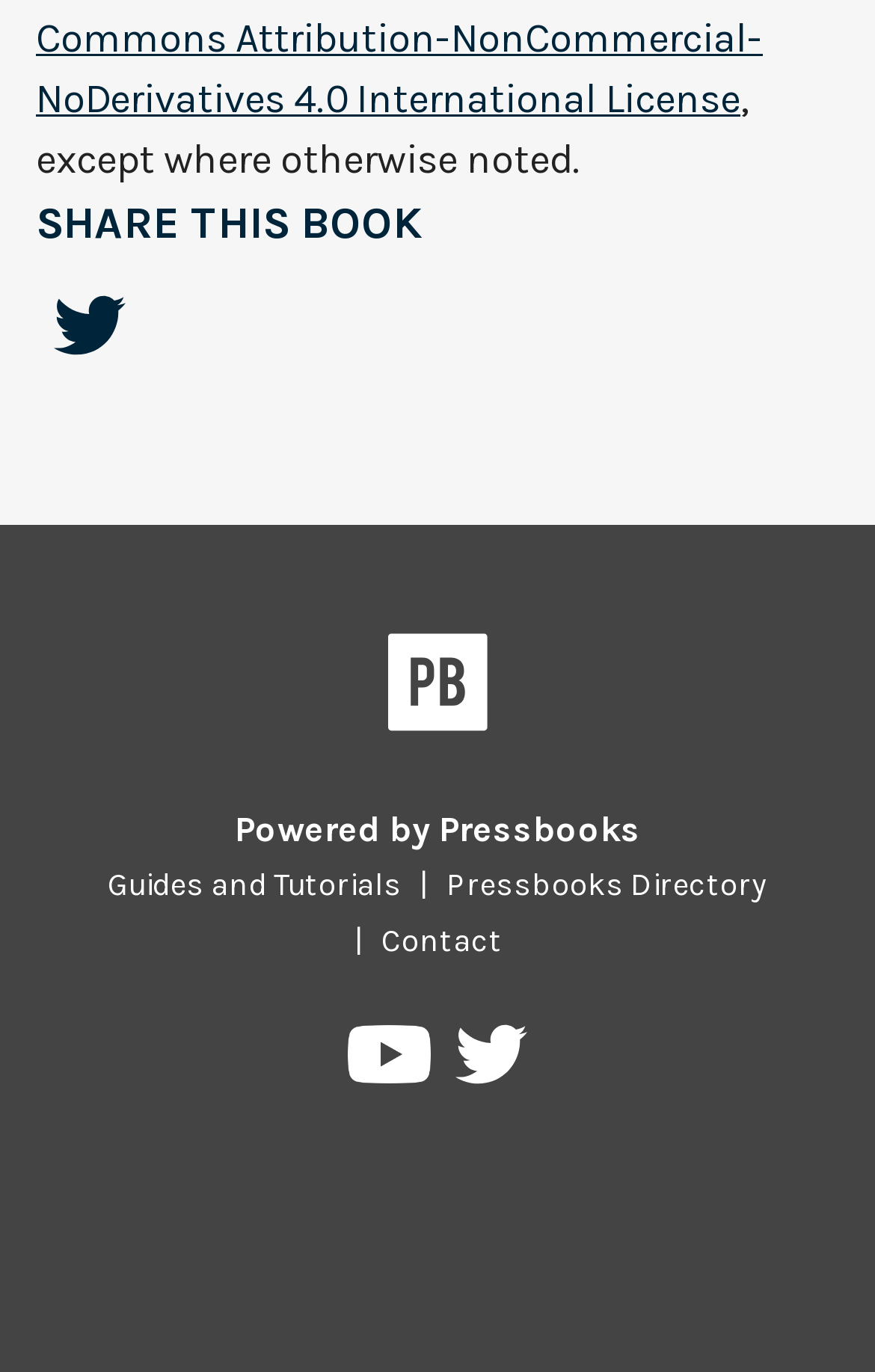Please determine the bounding box coordinates of the clickable area required to carry out the following instruction: "Contact us". The coordinates must be four float numbers between 0 and 1, represented as [left, top, right, bottom].

[0.415, 0.671, 0.595, 0.699]